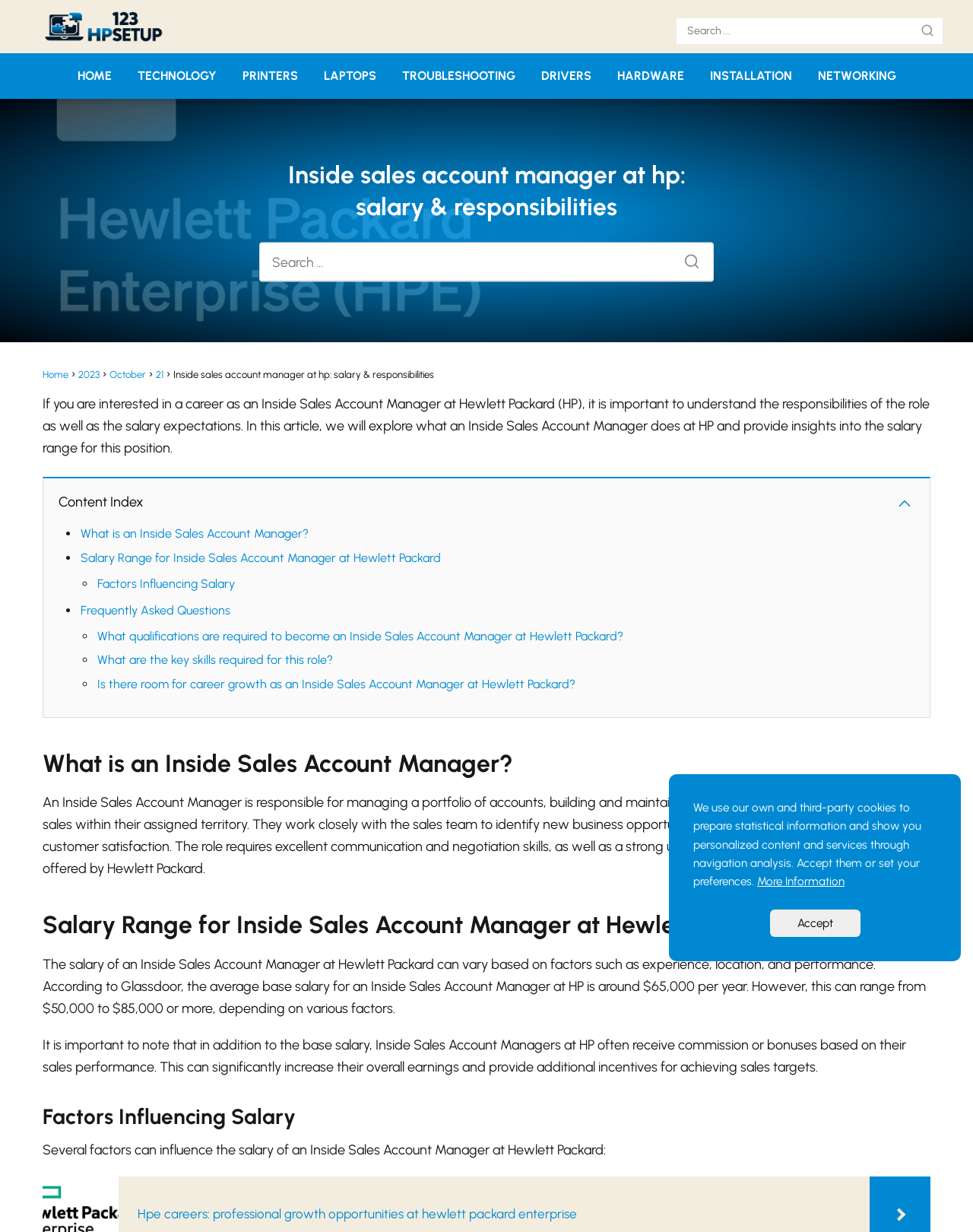Please locate the clickable area by providing the bounding box coordinates to follow this instruction: "Learn about Inside Sales Account Manager role".

[0.266, 0.129, 0.734, 0.181]